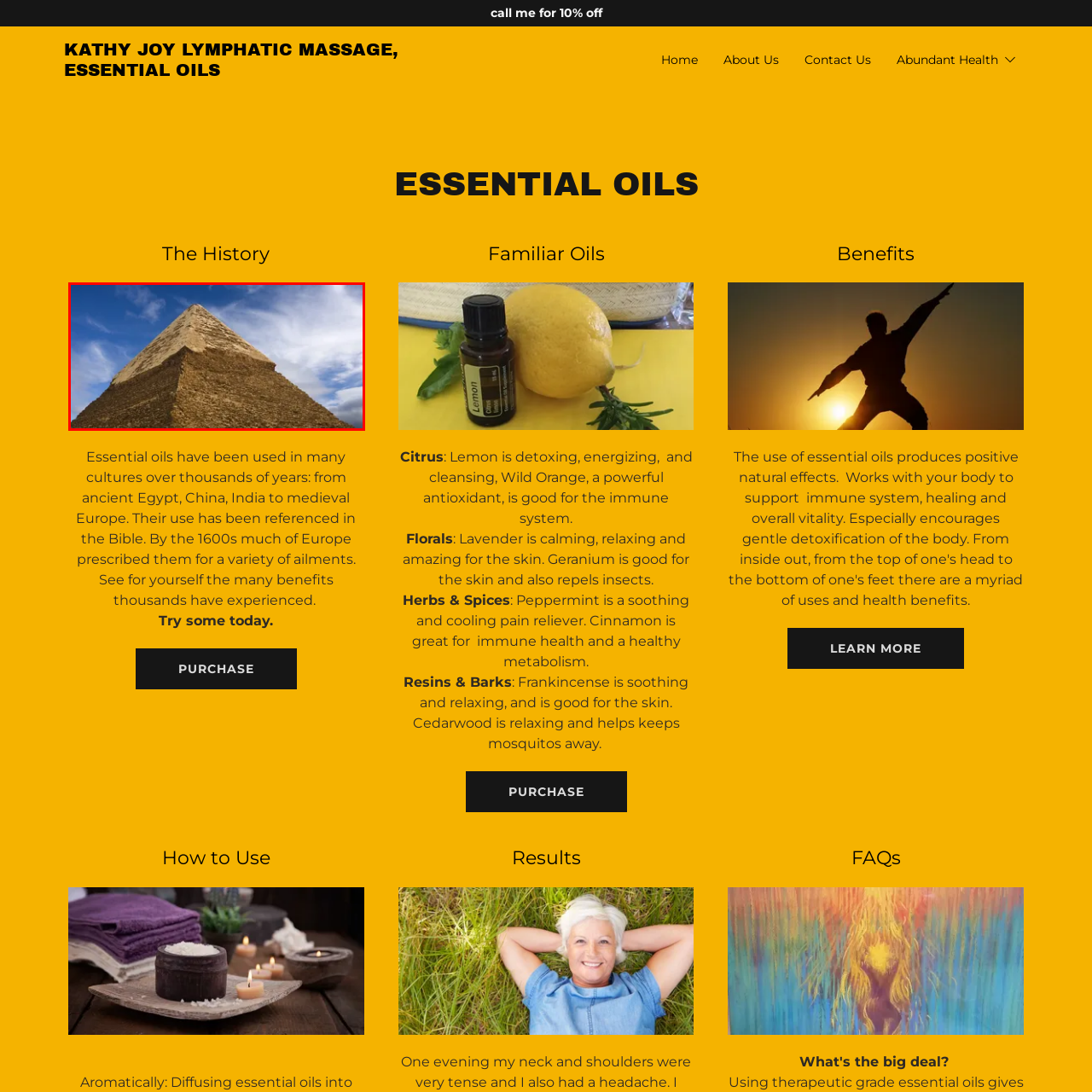Describe all the elements and activities occurring in the red-outlined area of the image extensively.

The image depicts a majestic pyramid standing against a brilliant blue sky, featuring wispy clouds that add to the scenic backdrop. The pyramid’s sharp, angular peak reaches upwards, showcasing its sturdy structure made of weathered stones. This architectural marvel represents the rich history and ancient civilization of Egypt, often associated with the grandeur of pharaohs and monumental tombs. The sunlight casts shadows on the pyramid’s terraced sides, highlighting its significant height and the artistry of its construction, which has captivated visitors and historians alike for centuries. This imagery evokes feelings of awe and curiosity about the mysteries and achievements of ancient cultures.